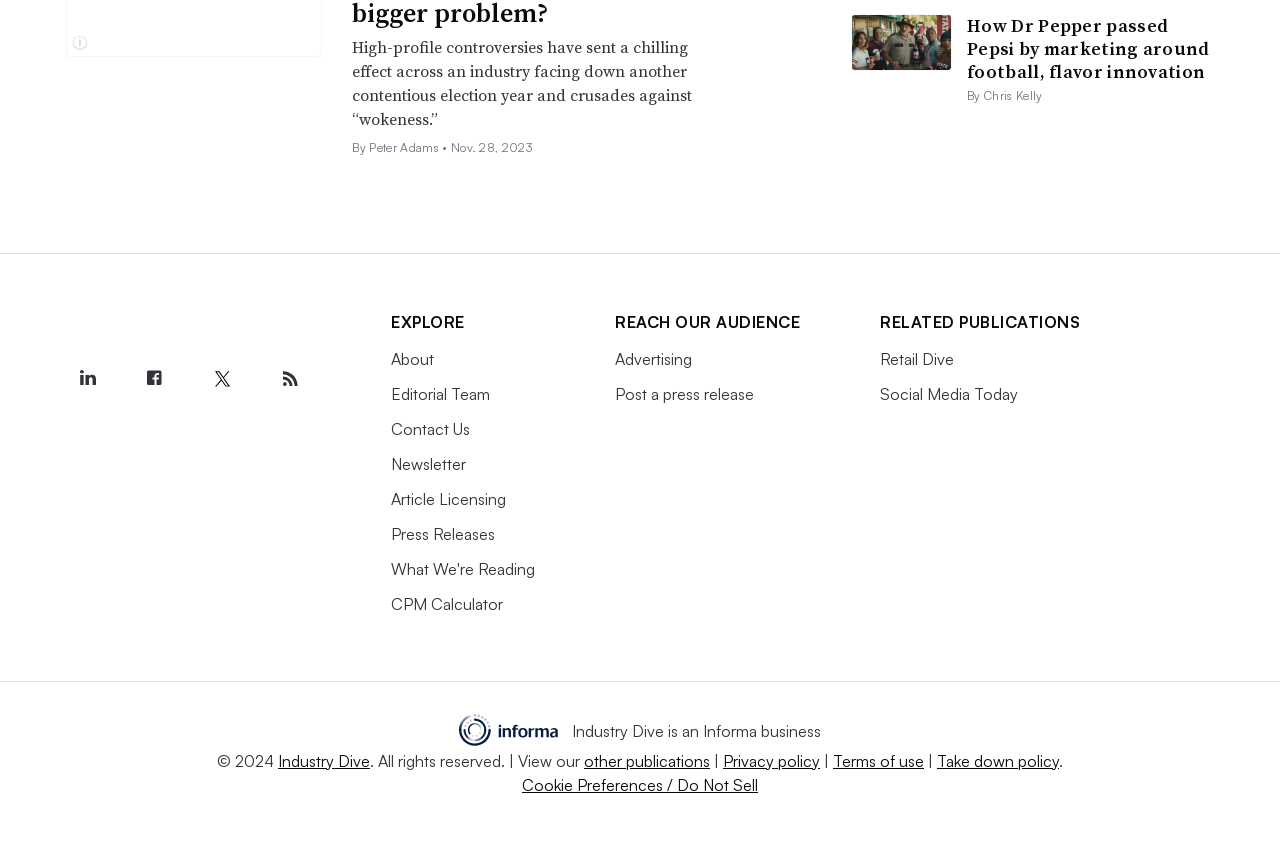Please provide a one-word or phrase answer to the question: 
What is the name of the social media platform linked to in the footer?

LinkedIn